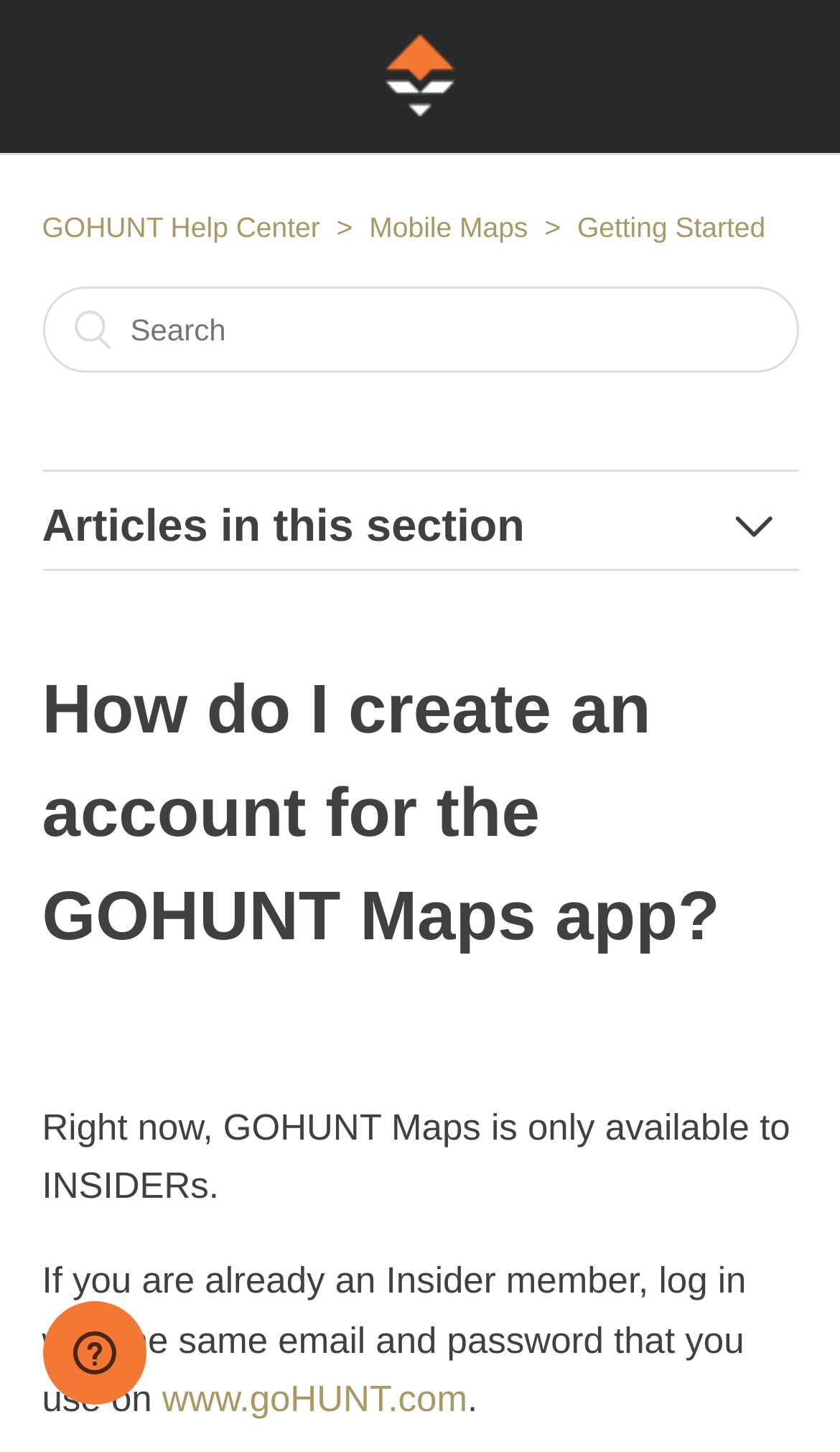Identify the bounding box coordinates for the UI element described as follows: www.goHUNT.com. Use the format (top-left x, top-left y, bottom-right x, bottom-right y) and ensure all values are floating point numbers between 0 and 1.

[0.193, 0.949, 0.556, 0.977]